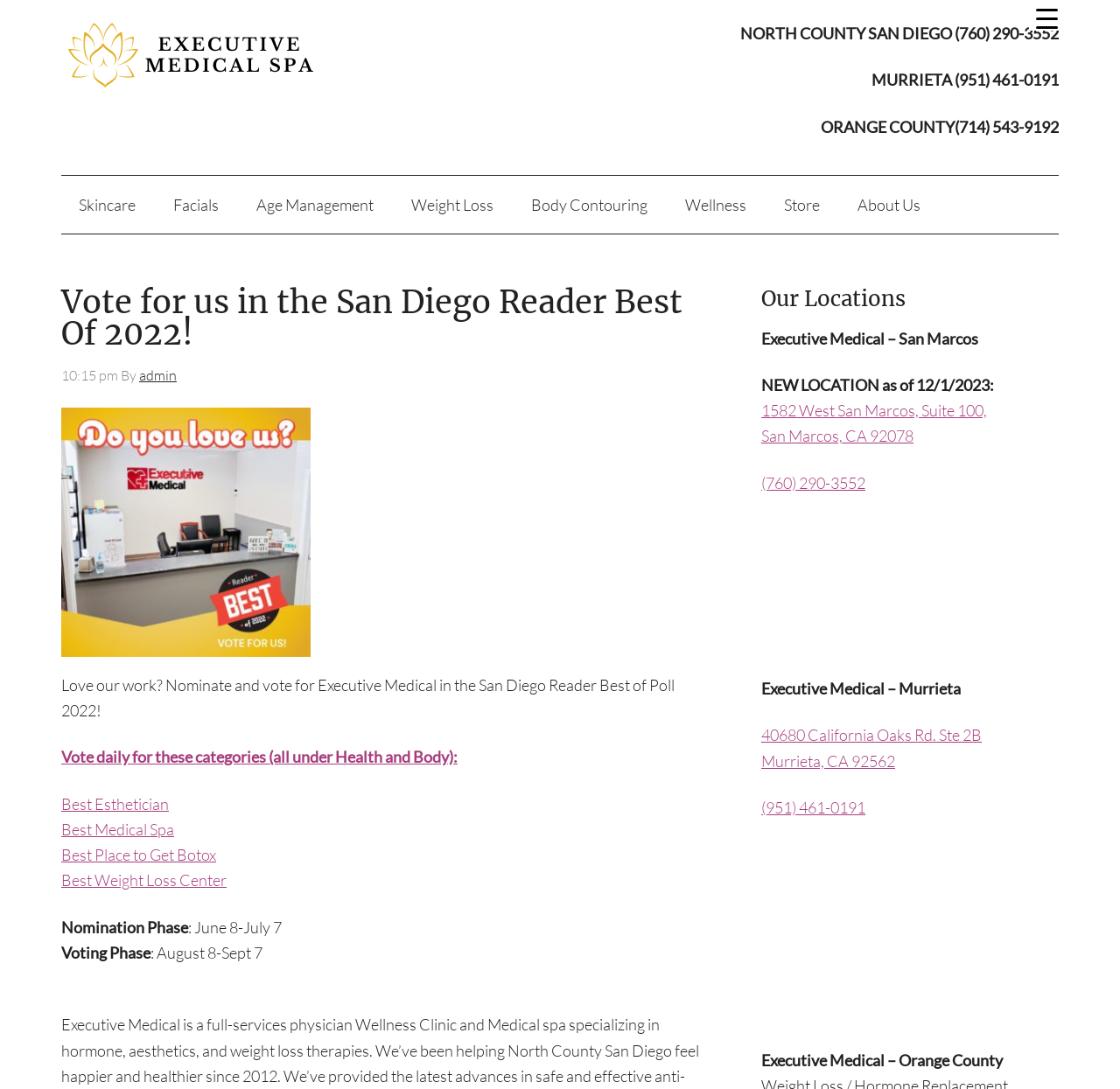What categories can Executive Medical be nominated for in the San Diego Reader Best of Poll 2022?
Based on the screenshot, give a detailed explanation to answer the question.

The categories that Executive Medical can be nominated for in the San Diego Reader Best of Poll 2022 are listed in the section of the webpage that asks users to 'Vote daily for these categories (all under Health and Body)'. The categories are Best Esthetician, Best Medical Spa, Best Place to Get Botox, and Best Weight Loss Center.